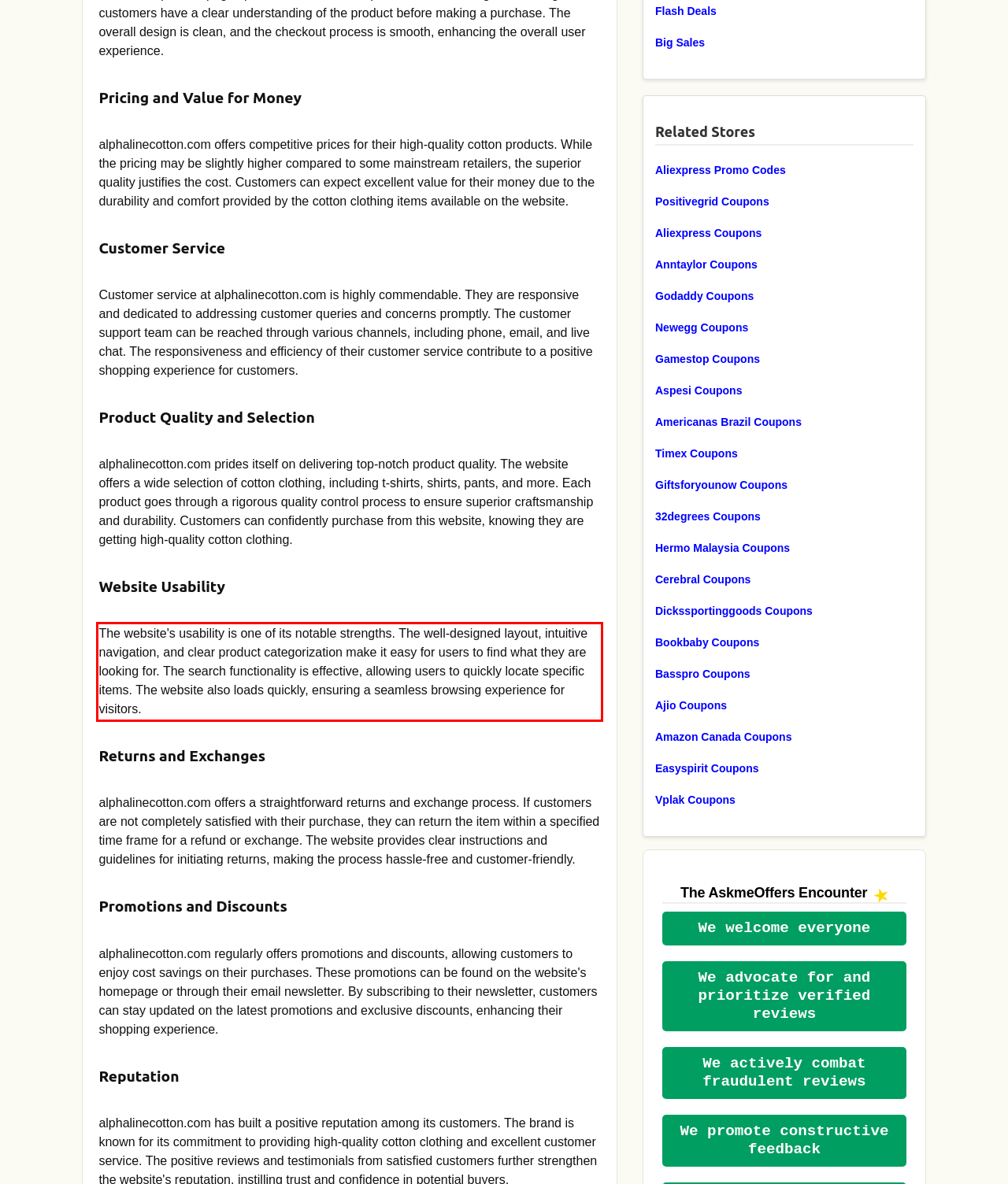Please perform OCR on the text within the red rectangle in the webpage screenshot and return the text content.

The website's usability is one of its notable strengths. The well-designed layout, intuitive navigation, and clear product categorization make it easy for users to find what they are looking for. The search functionality is effective, allowing users to quickly locate specific items. The website also loads quickly, ensuring a seamless browsing experience for visitors.